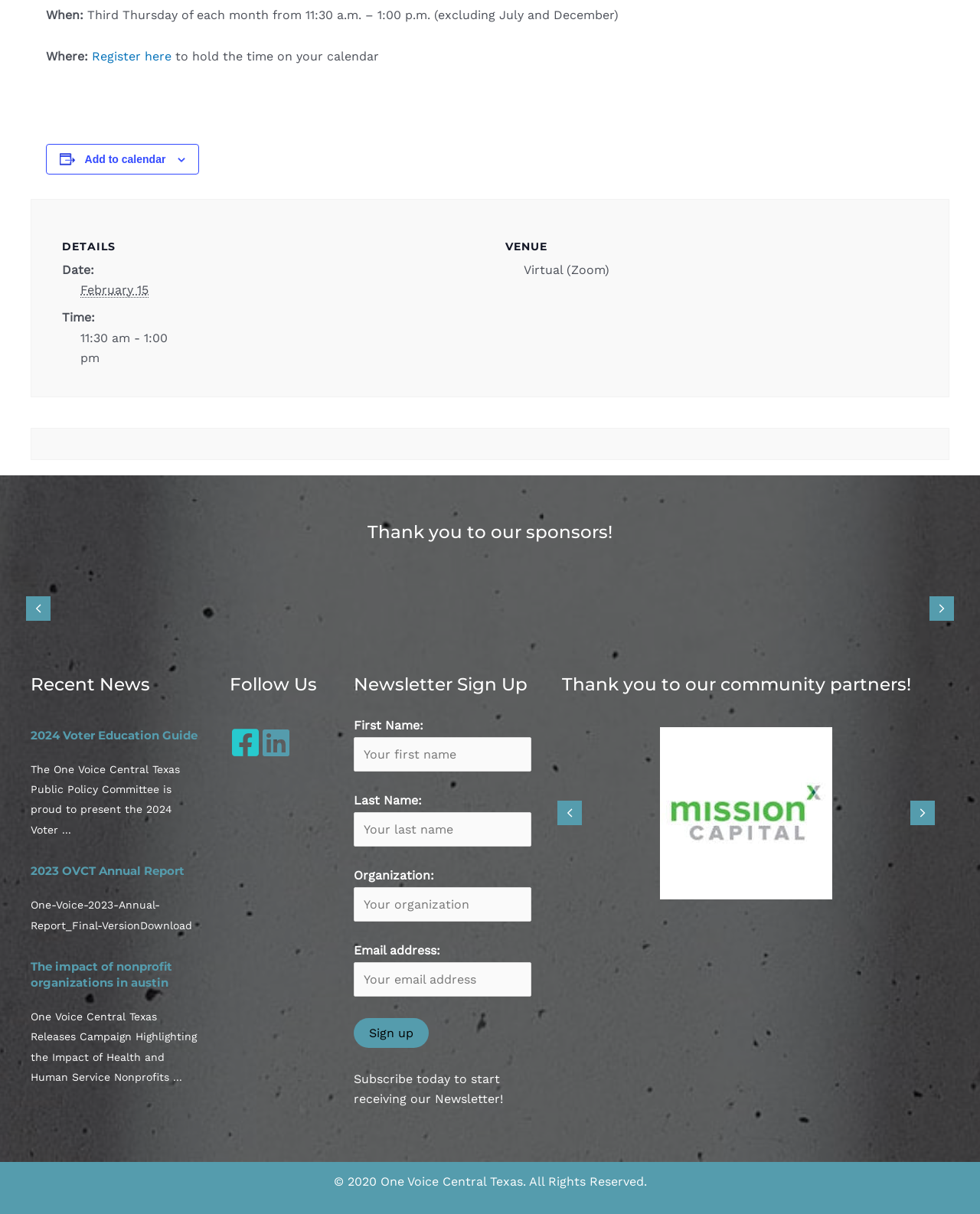Pinpoint the bounding box coordinates of the element that must be clicked to accomplish the following instruction: "Sign up for the newsletter". The coordinates should be in the format of four float numbers between 0 and 1, i.e., [left, top, right, bottom].

[0.361, 0.838, 0.437, 0.863]